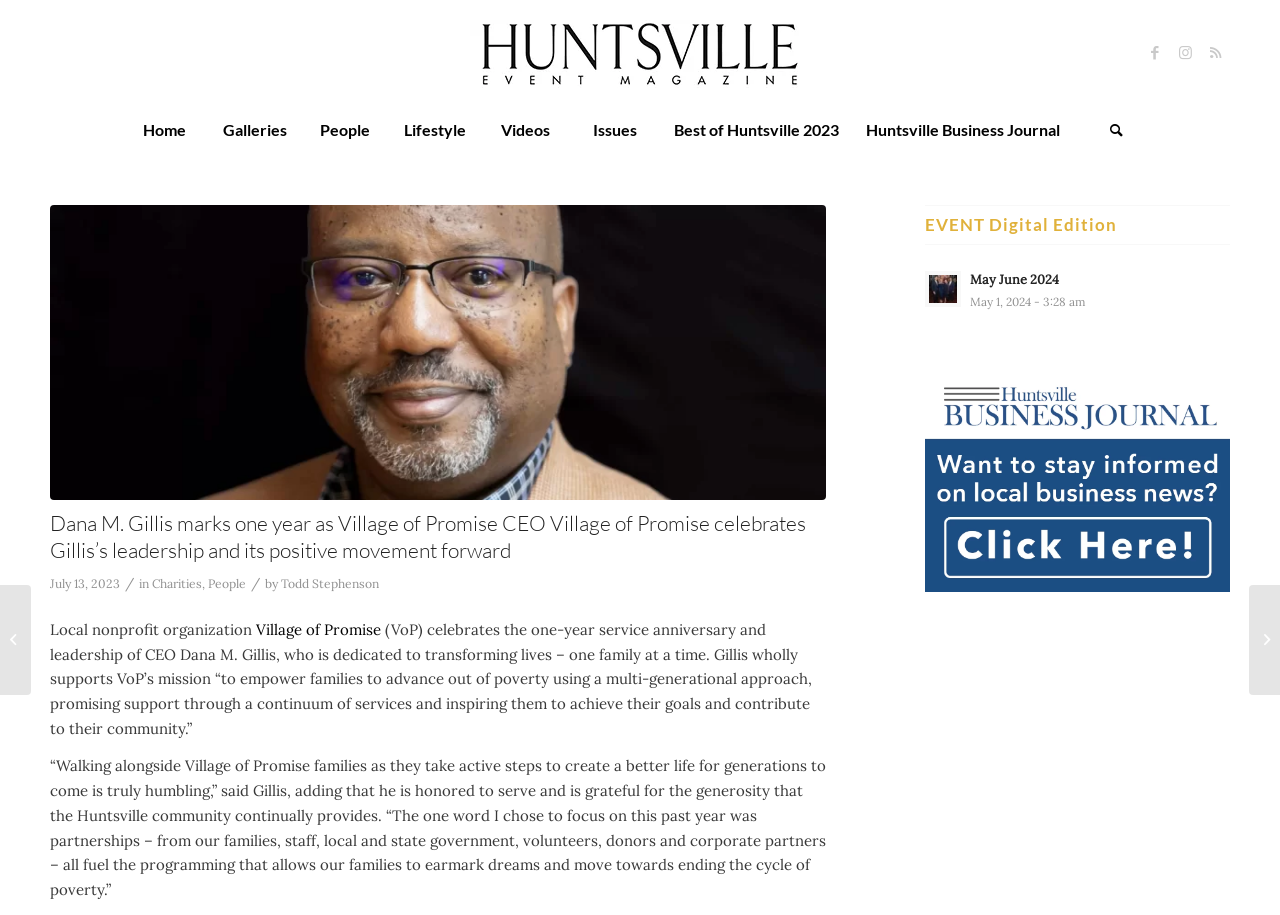Please determine the bounding box coordinates of the area that needs to be clicked to complete this task: 'Click on the MORE link'. The coordinates must be four float numbers between 0 and 1, formatted as [left, top, right, bottom].

None